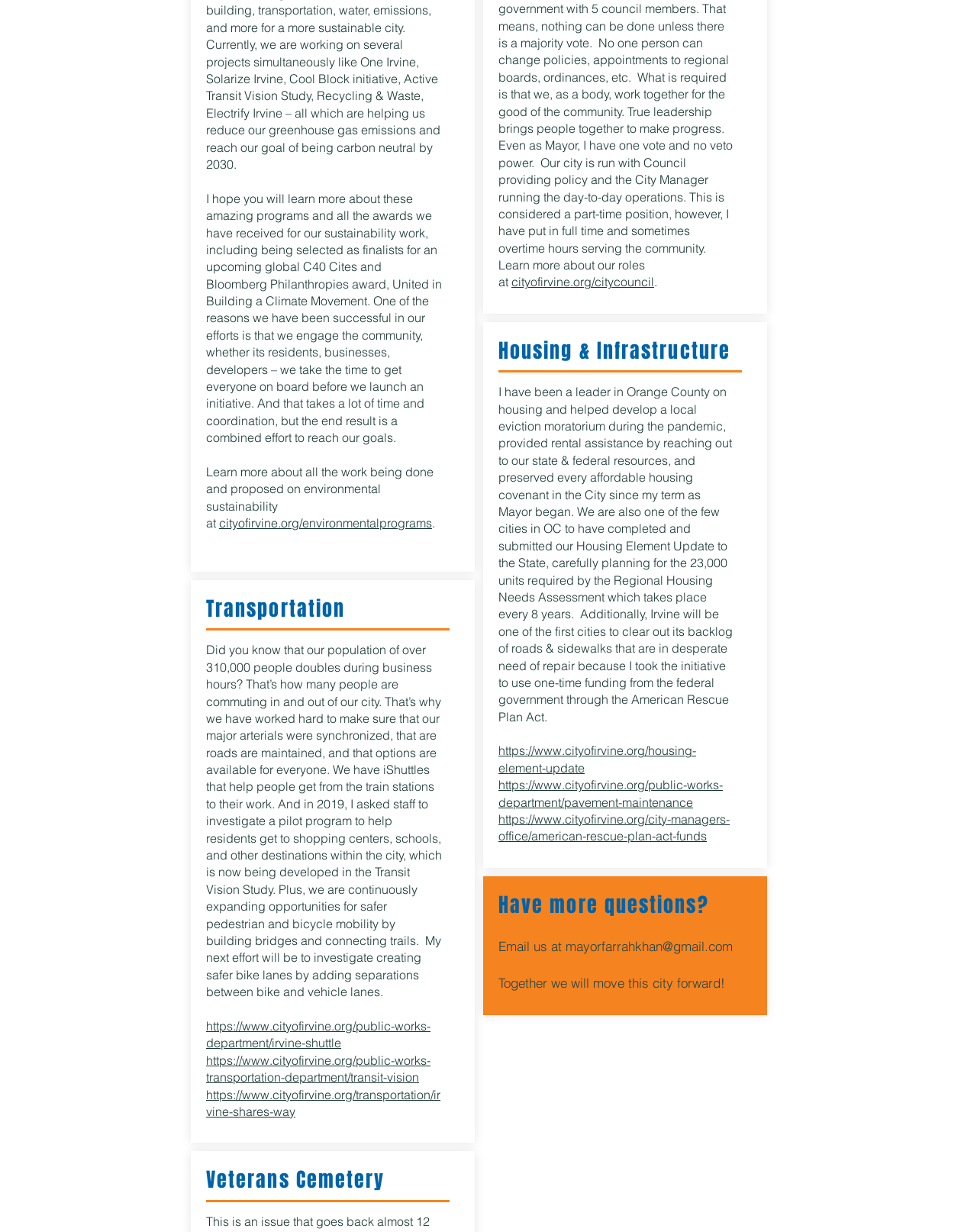Answer the question in a single word or phrase:
What is the Transit Vision Study about?

Helping residents get to shopping centers, schools, and other destinations